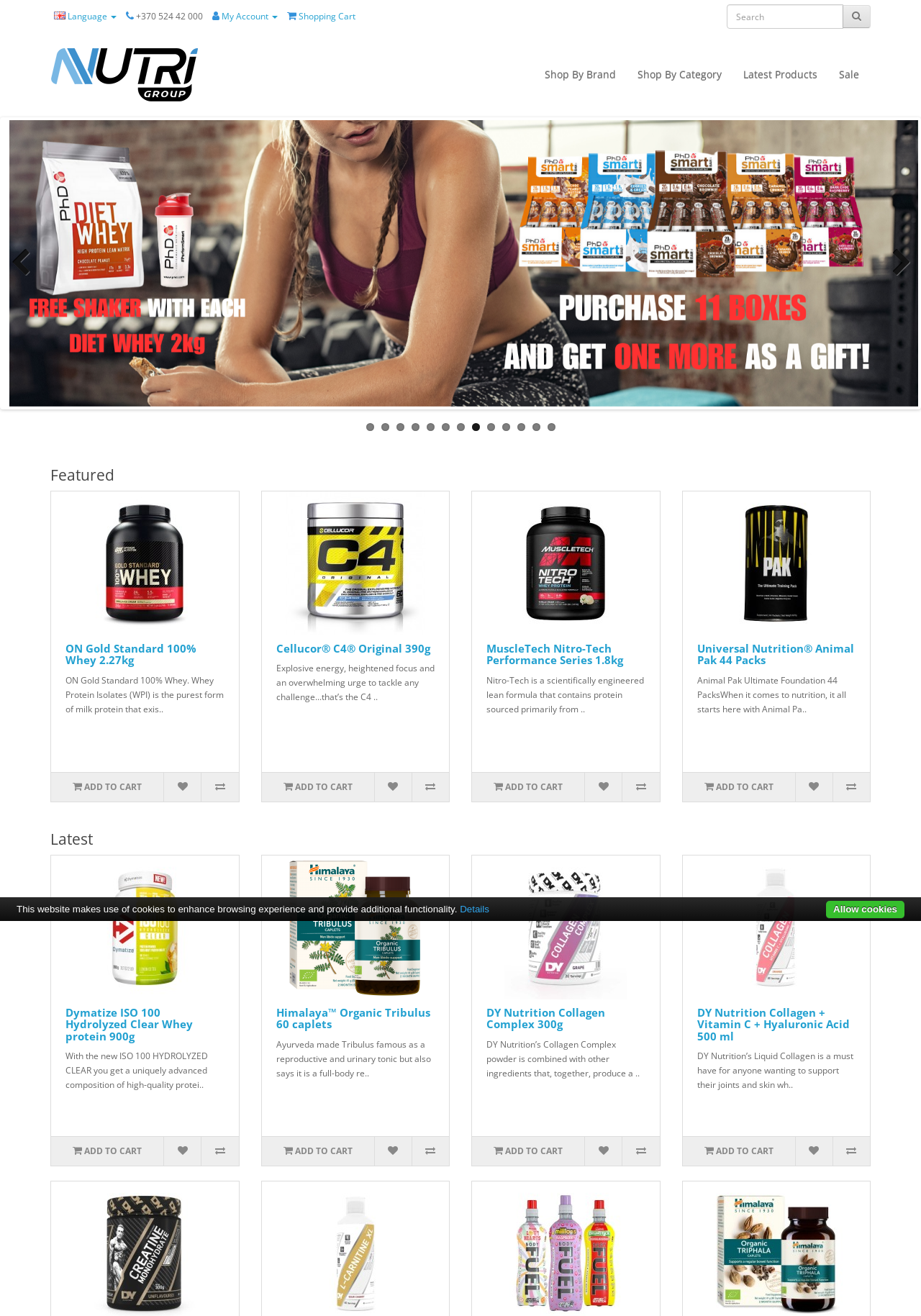What is the brand of the product with 2.27kg weight? Using the information from the screenshot, answer with a single word or phrase.

ON